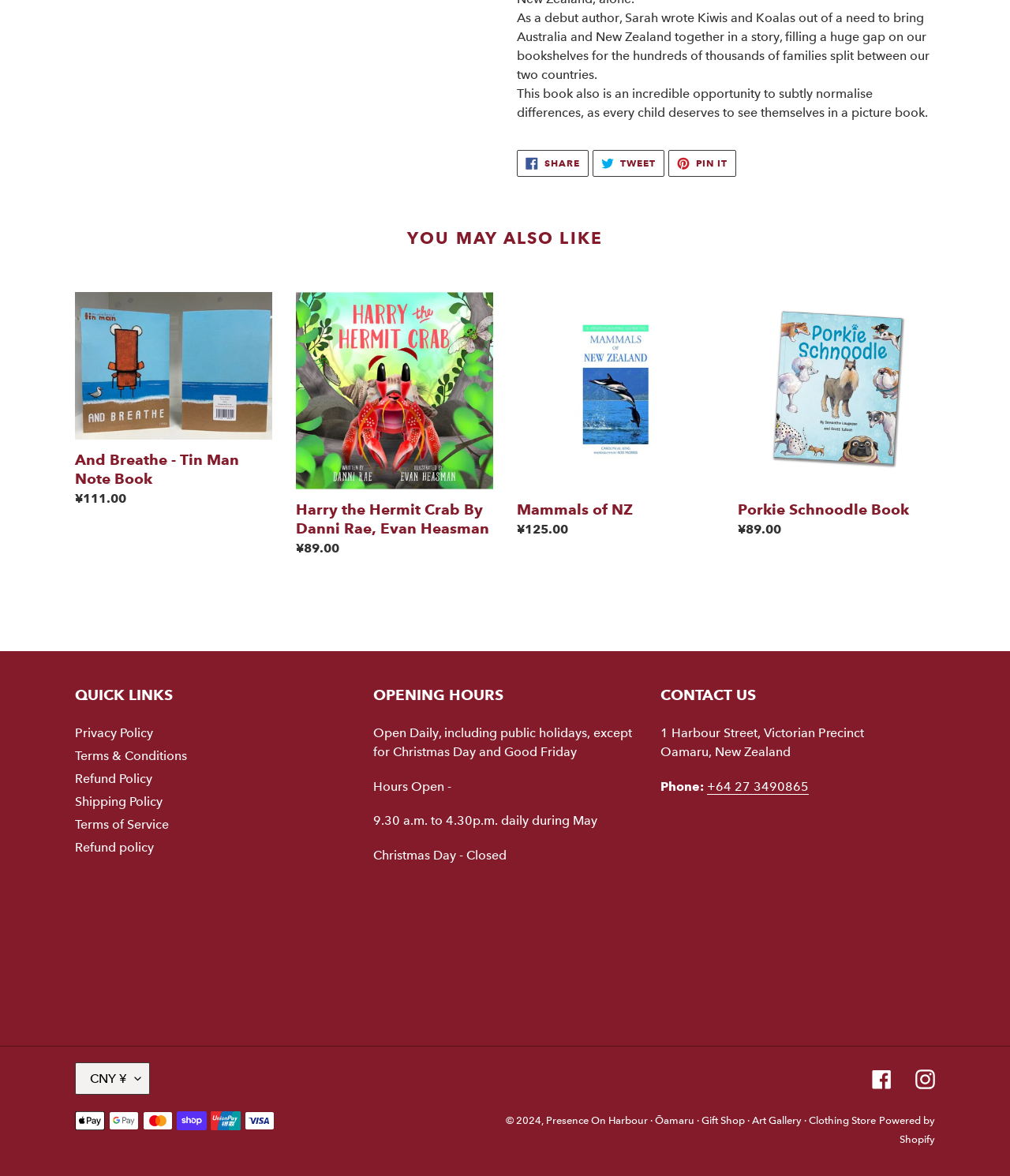Please give the bounding box coordinates of the area that should be clicked to fulfill the following instruction: "Share on Facebook". The coordinates should be in the format of four float numbers from 0 to 1, i.e., [left, top, right, bottom].

[0.512, 0.128, 0.583, 0.151]